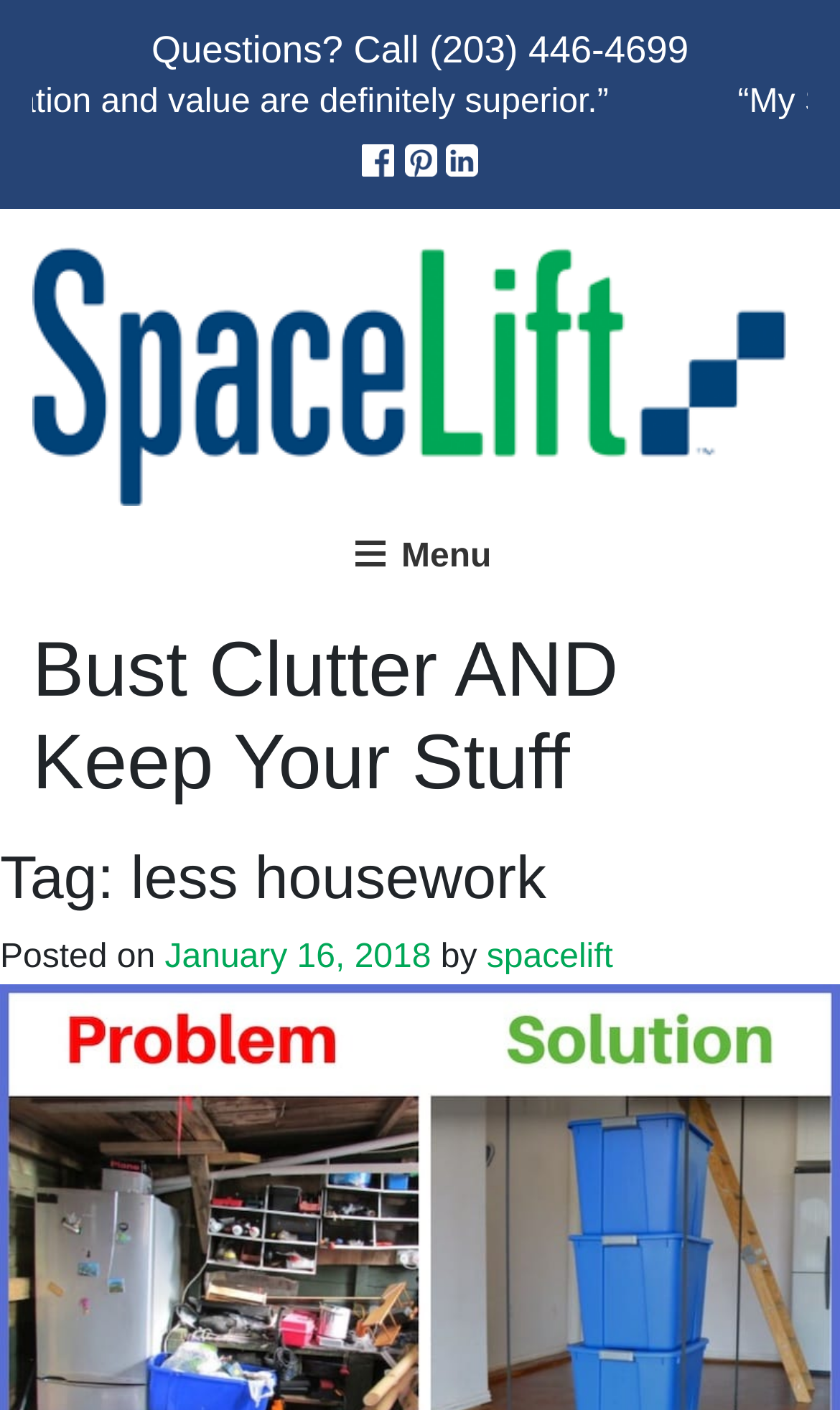Determine the bounding box coordinates for the clickable element to execute this instruction: "Call the customer service number". Provide the coordinates as four float numbers between 0 and 1, i.e., [left, top, right, bottom].

[0.18, 0.02, 0.82, 0.05]